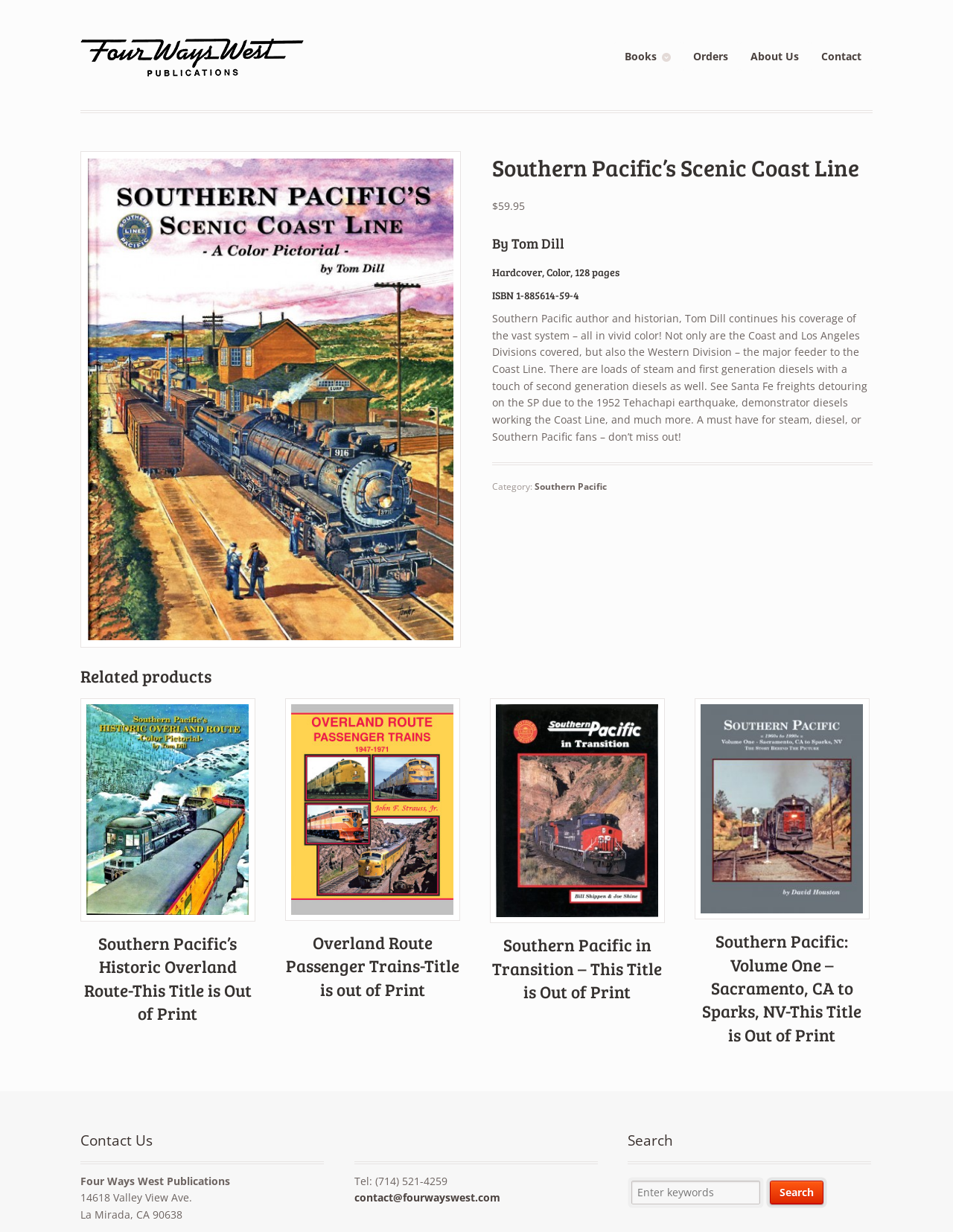Offer a detailed explanation of the webpage layout and contents.

This webpage is about a book titled "Southern Pacific's Scenic Coast Line" by Tom Dill, published by Four Ways West Publications. At the top of the page, there is a navigation menu with links to "Books", "Orders", "About Us", and "Contact". Below the navigation menu, there is a large image of the book cover, accompanied by a heading with the book title and a brief description of the book.

To the right of the book cover, there is a section with pricing information, including the price "$59.95" and the ISBN number. Below this section, there is a detailed description of the book, which mentions the author's coverage of the Southern Pacific system, including the Coast and Los Angeles Divisions, as well as the Western Division.

Further down the page, there is a section titled "Related products" with links to other books related to Southern Pacific, including "Southern Pacific's Historic Overland Route", "Overland Route Passenger Trains", "Southern Pacific in Transition", and "Southern Pacific: Volume One – Sacramento, CA to Sparks, NV". Each of these links is accompanied by an image of the book cover.

At the bottom of the page, there is a section with contact information for Four Ways West Publications, including their address, phone number, and email address. There is also a search bar where users can enter keywords to search for books.